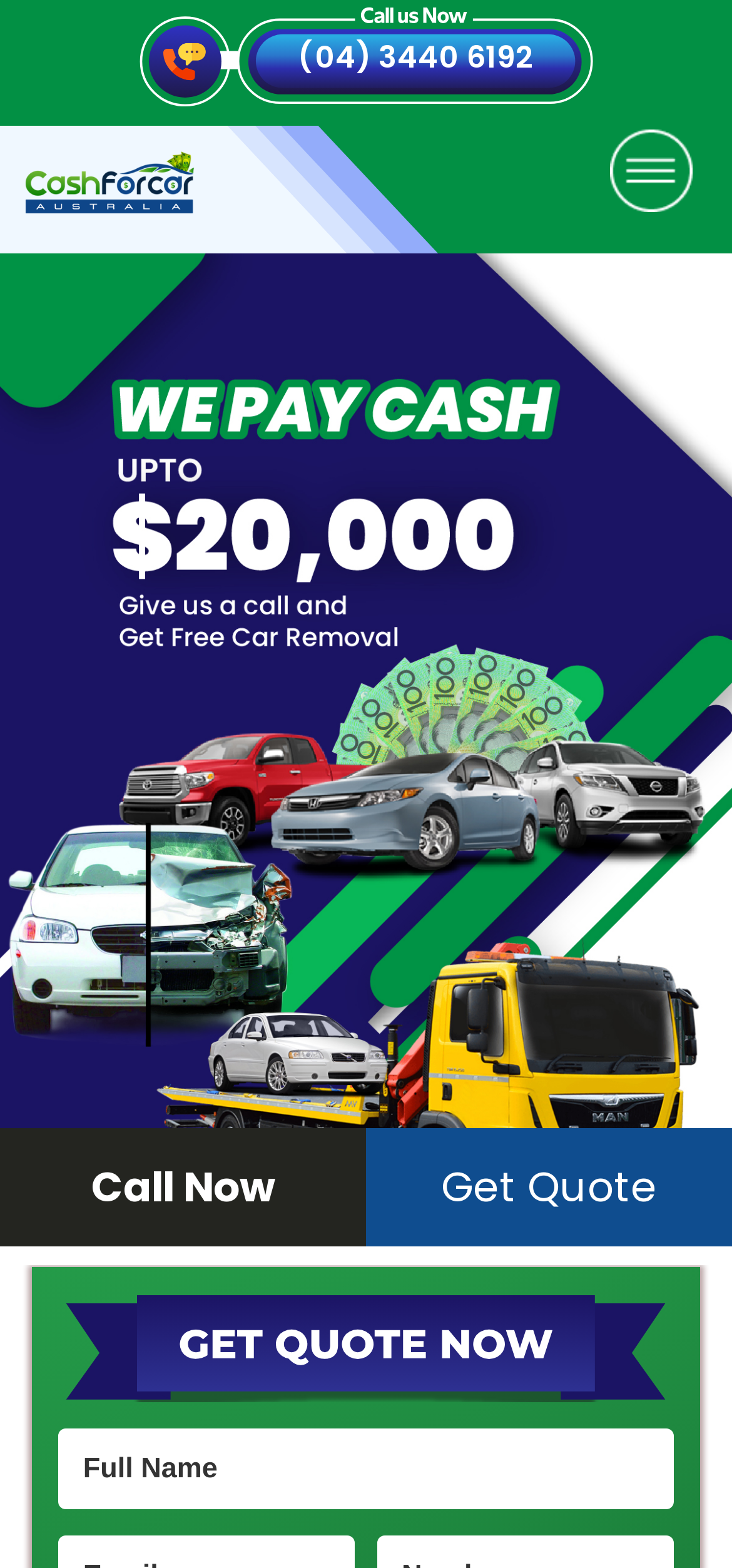What is the logo of the company?
Please answer the question with a single word or phrase, referencing the image.

An image